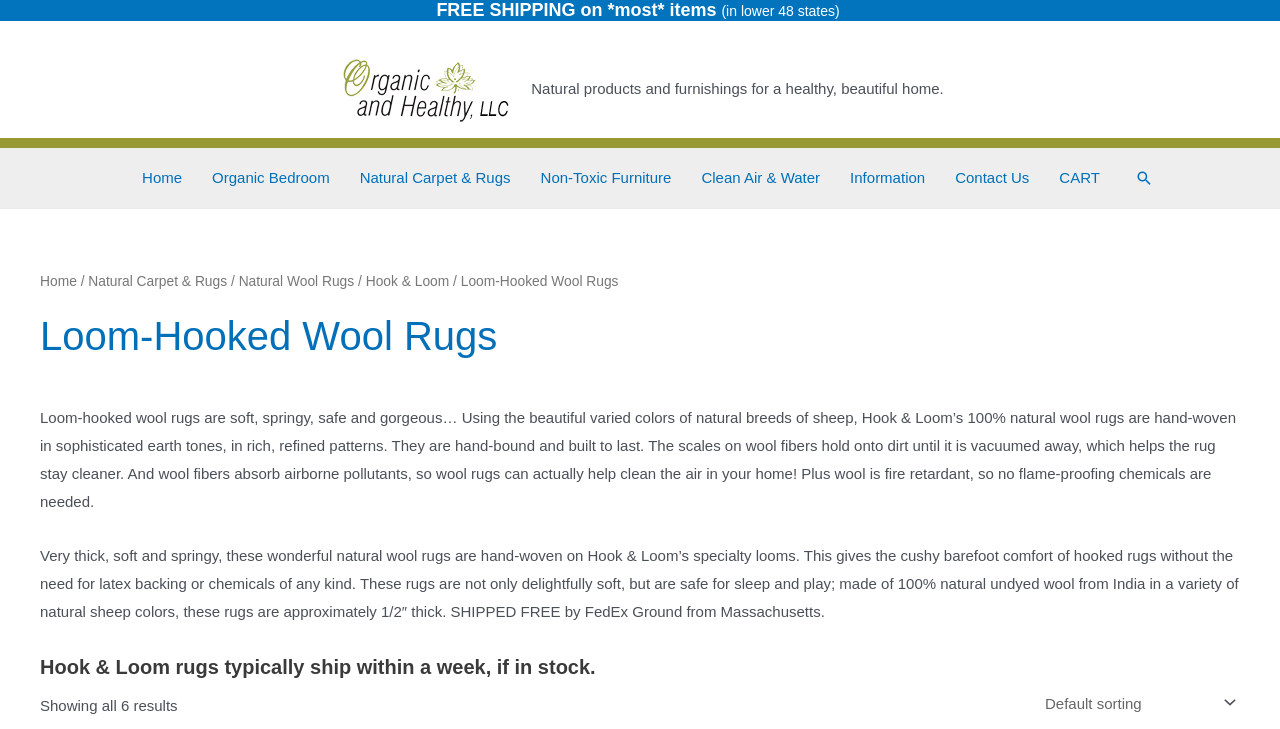Identify the bounding box of the UI element that matches this description: "Natural Wool Rugs".

[0.186, 0.376, 0.277, 0.396]